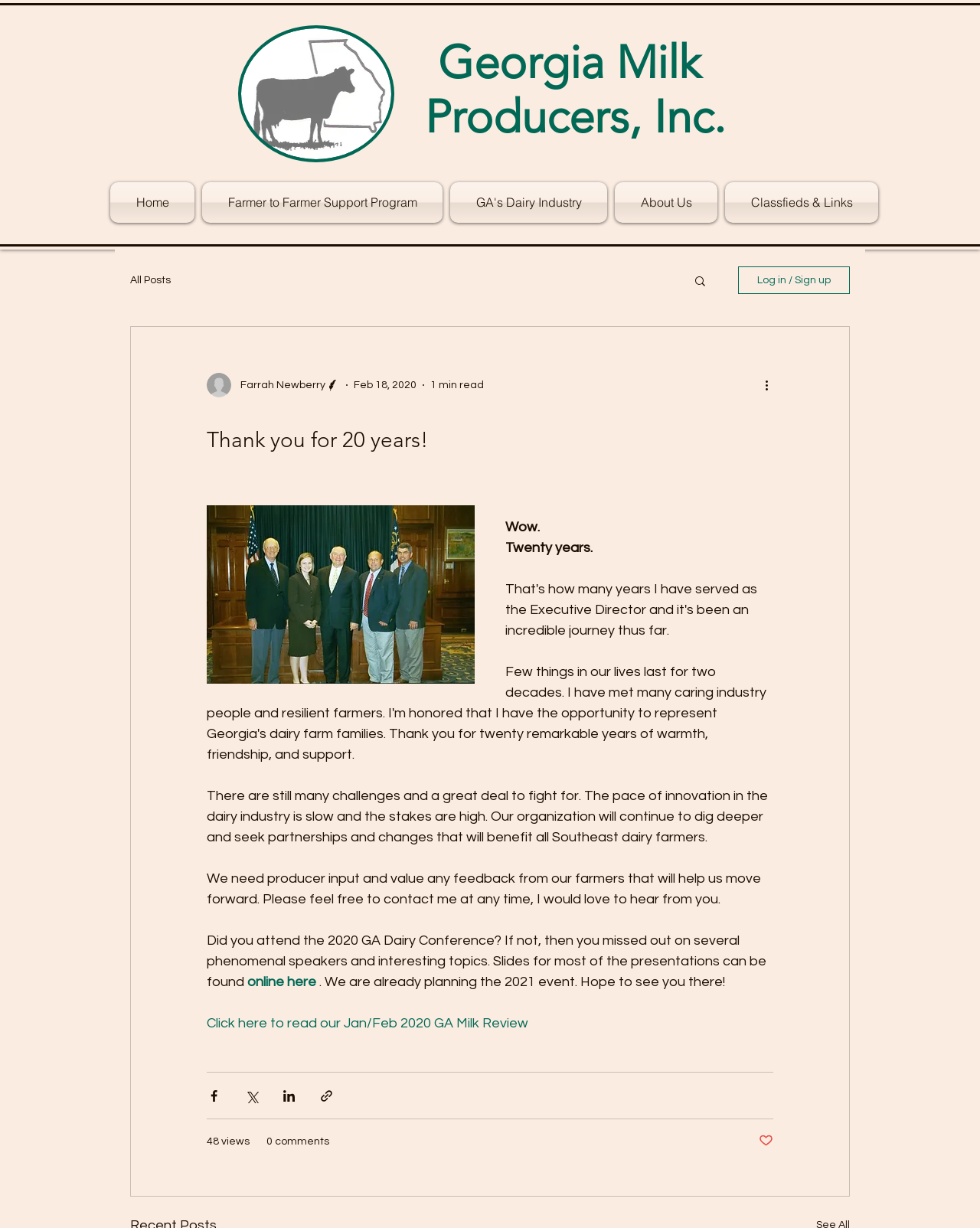Please find the bounding box coordinates of the element that you should click to achieve the following instruction: "Read more about the 2020 GA Dairy Conference". The coordinates should be presented as four float numbers between 0 and 1: [left, top, right, bottom].

[0.252, 0.794, 0.323, 0.805]